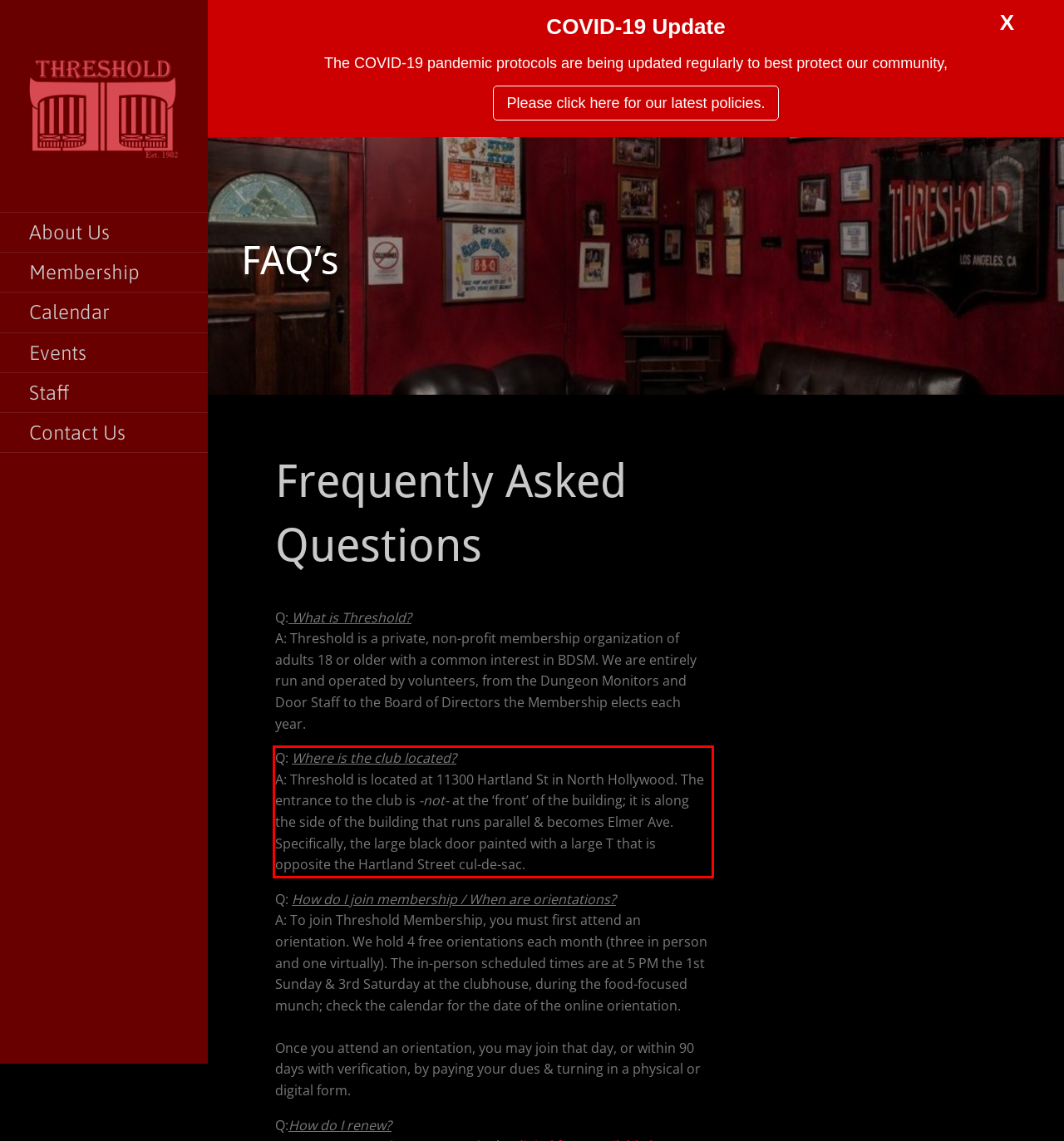Analyze the screenshot of the webpage and extract the text from the UI element that is inside the red bounding box.

Q: Where is the club located? A: Threshold is located at 11300 Hartland St in North Hollywood. The entrance to the club is -not- at the ‘front’ of the building; it is along the side of the building that runs parallel & becomes Elmer Ave. Specifically, the large black door painted with a large T that is opposite the Hartland Street cul-de-sac.